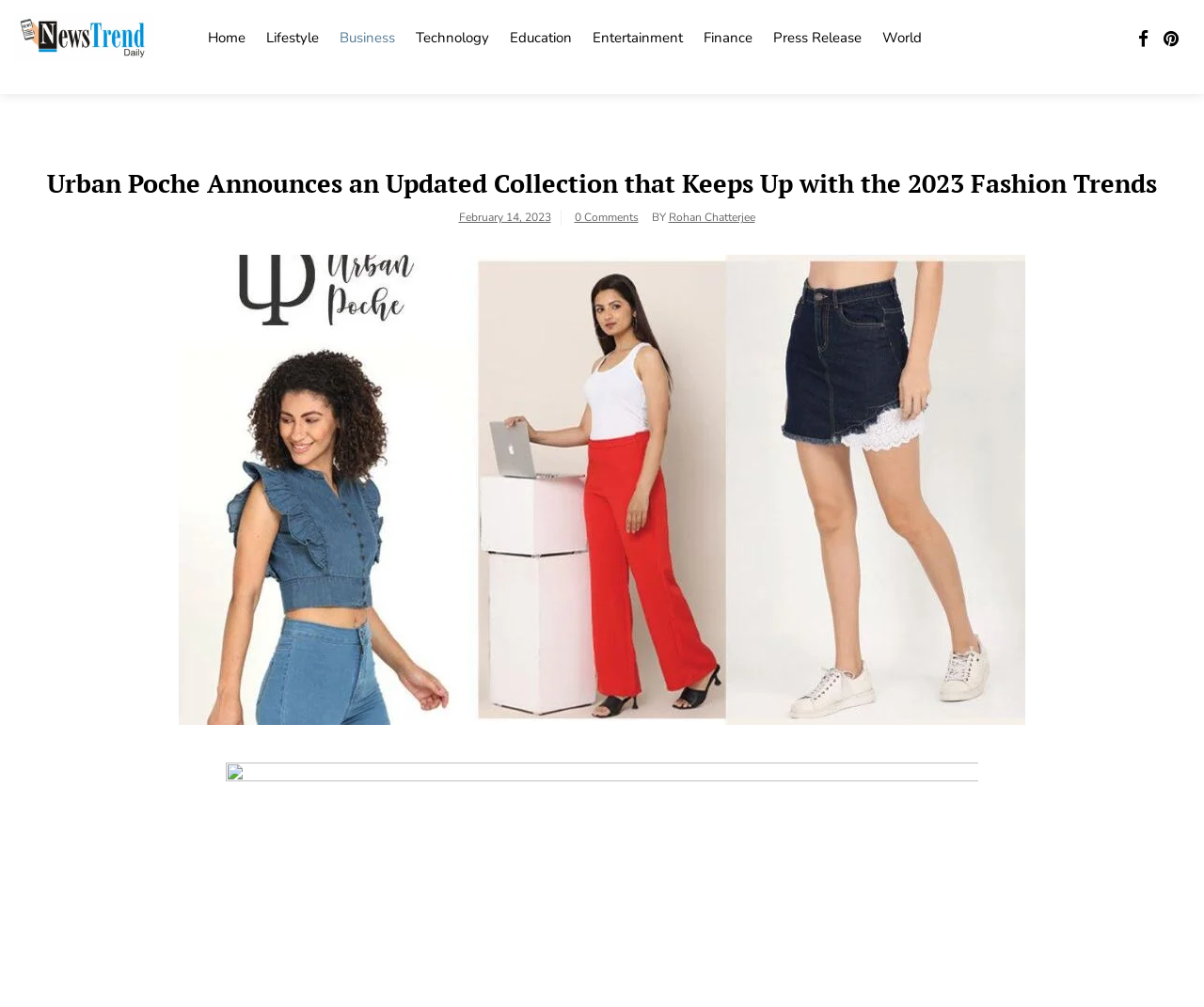Can you pinpoint the bounding box coordinates for the clickable element required for this instruction: "view the date of the article"? The coordinates should be four float numbers between 0 and 1, i.e., [left, top, right, bottom].

[0.381, 0.208, 0.457, 0.223]